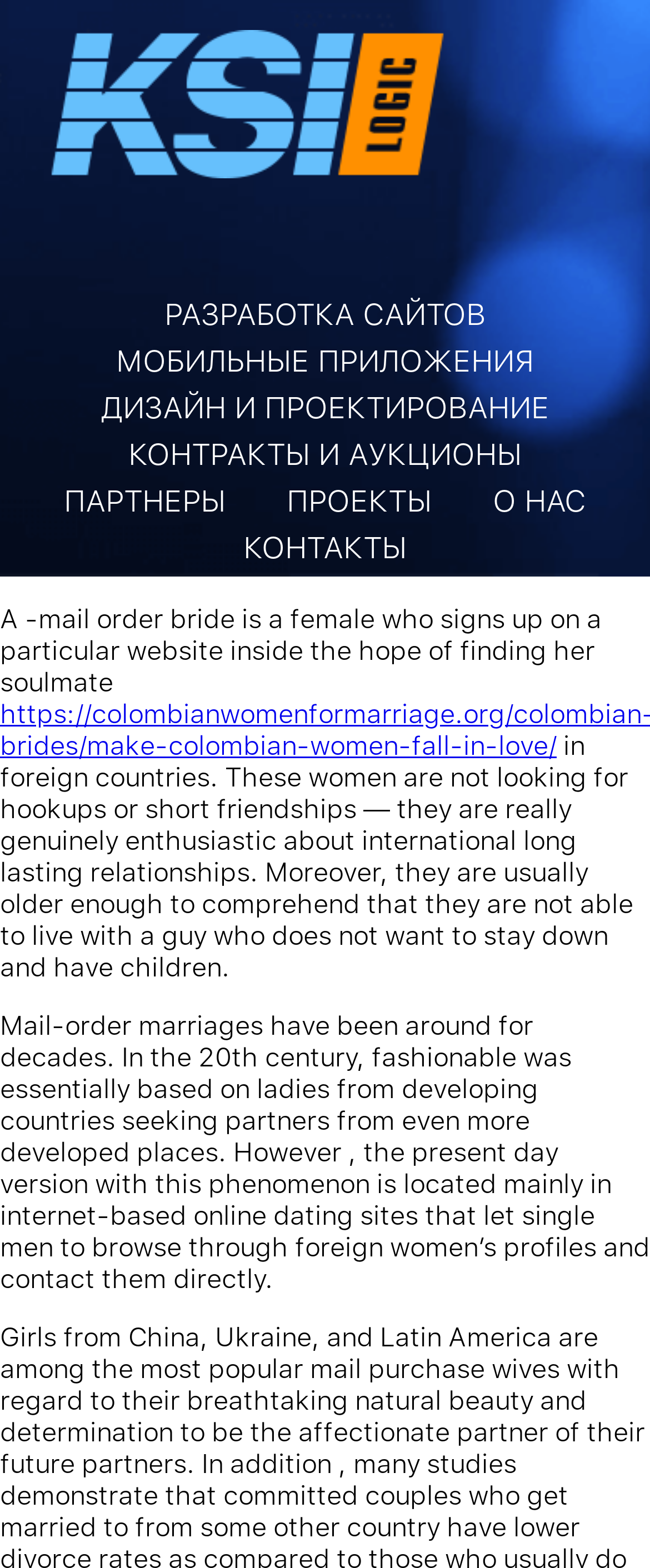Answer the following in one word or a short phrase: 
What kind of relationships are mail-order brides looking for?

Long-term relationships